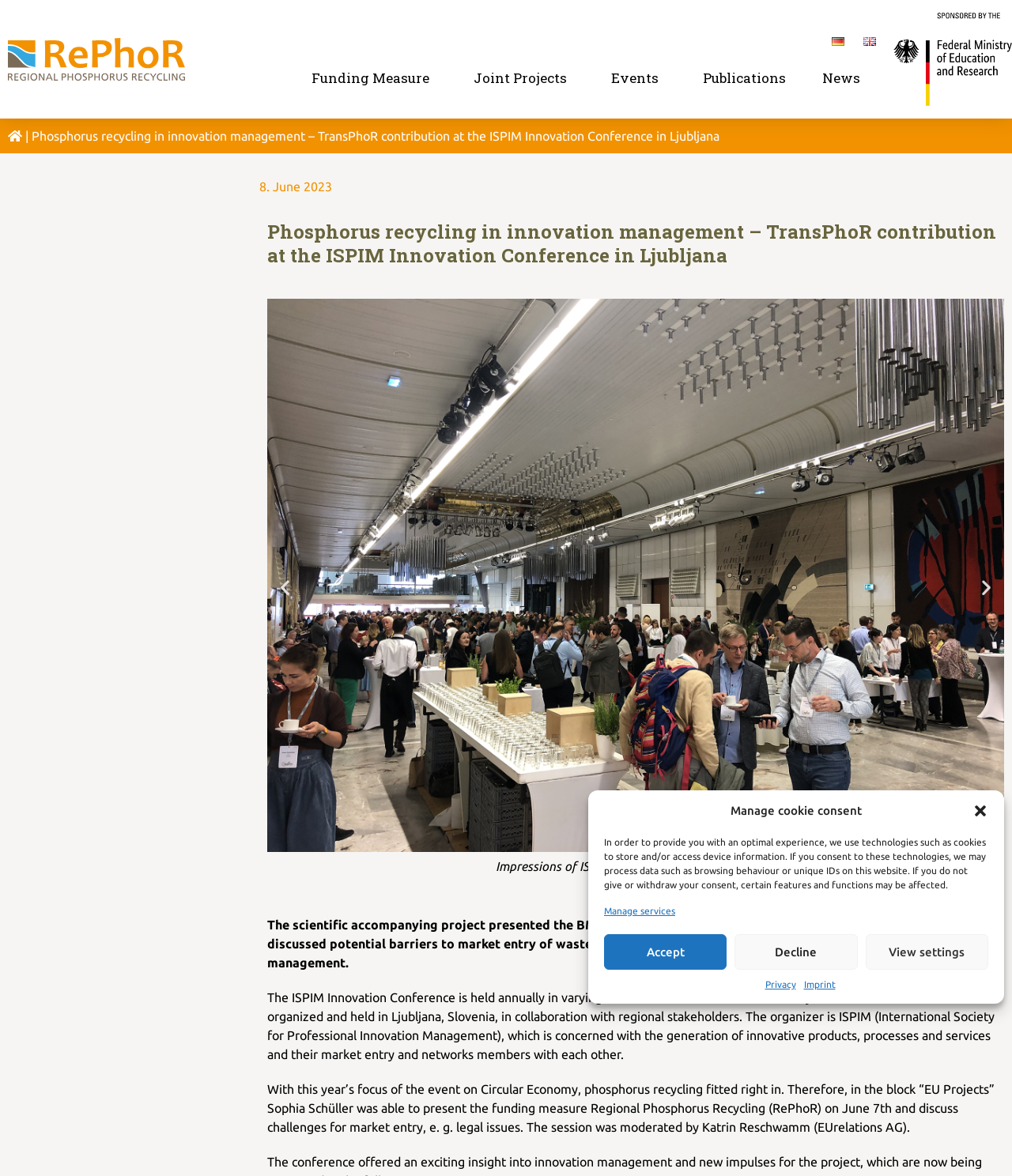Respond to the following question with a brief word or phrase:
What is the location of the ISPIM Innovation Conference?

Ljubljana, Slovenia